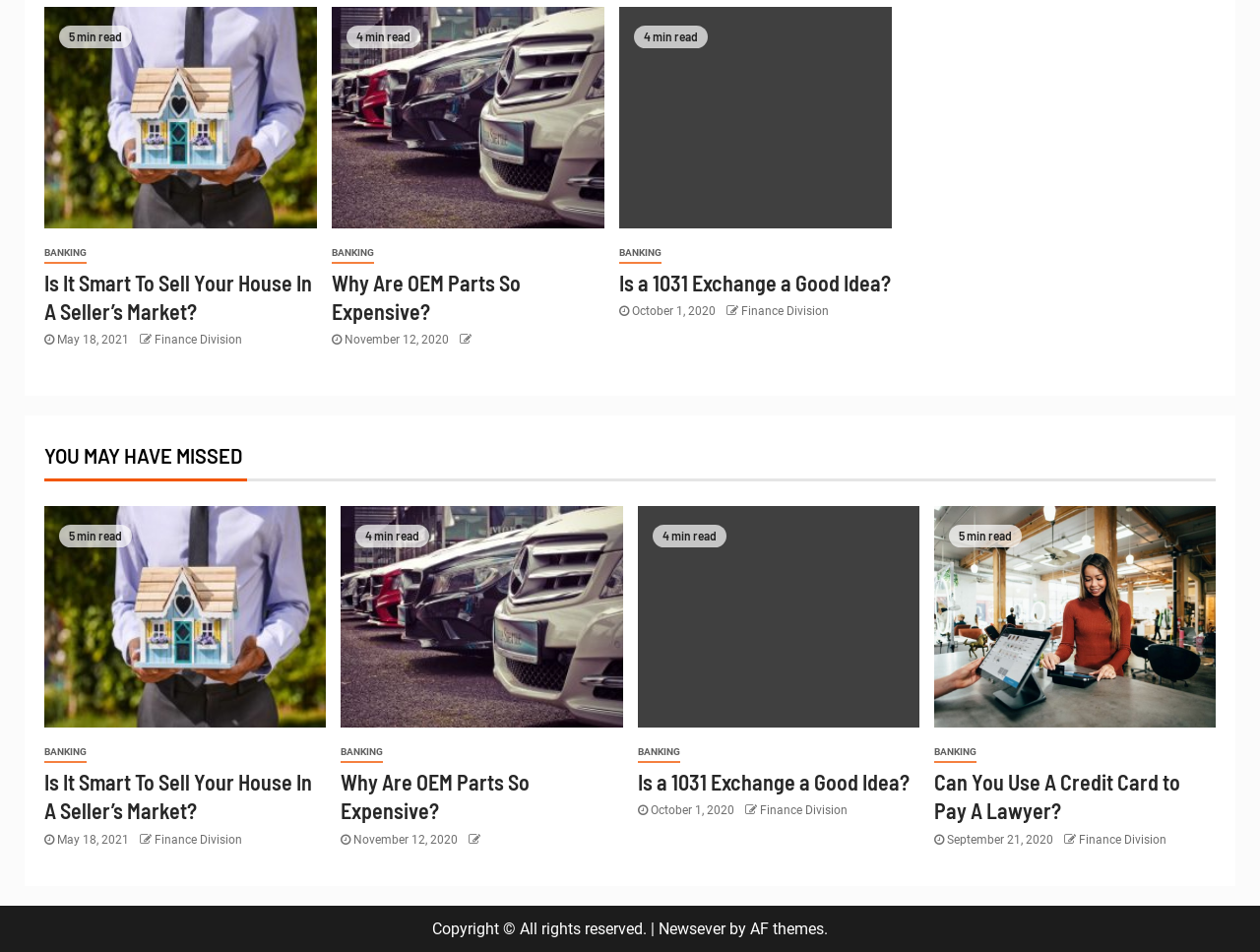Find the bounding box of the UI element described as: "Finance Division". The bounding box coordinates should be given as four float values between 0 and 1, i.e., [left, top, right, bottom].

[0.588, 0.319, 0.658, 0.334]